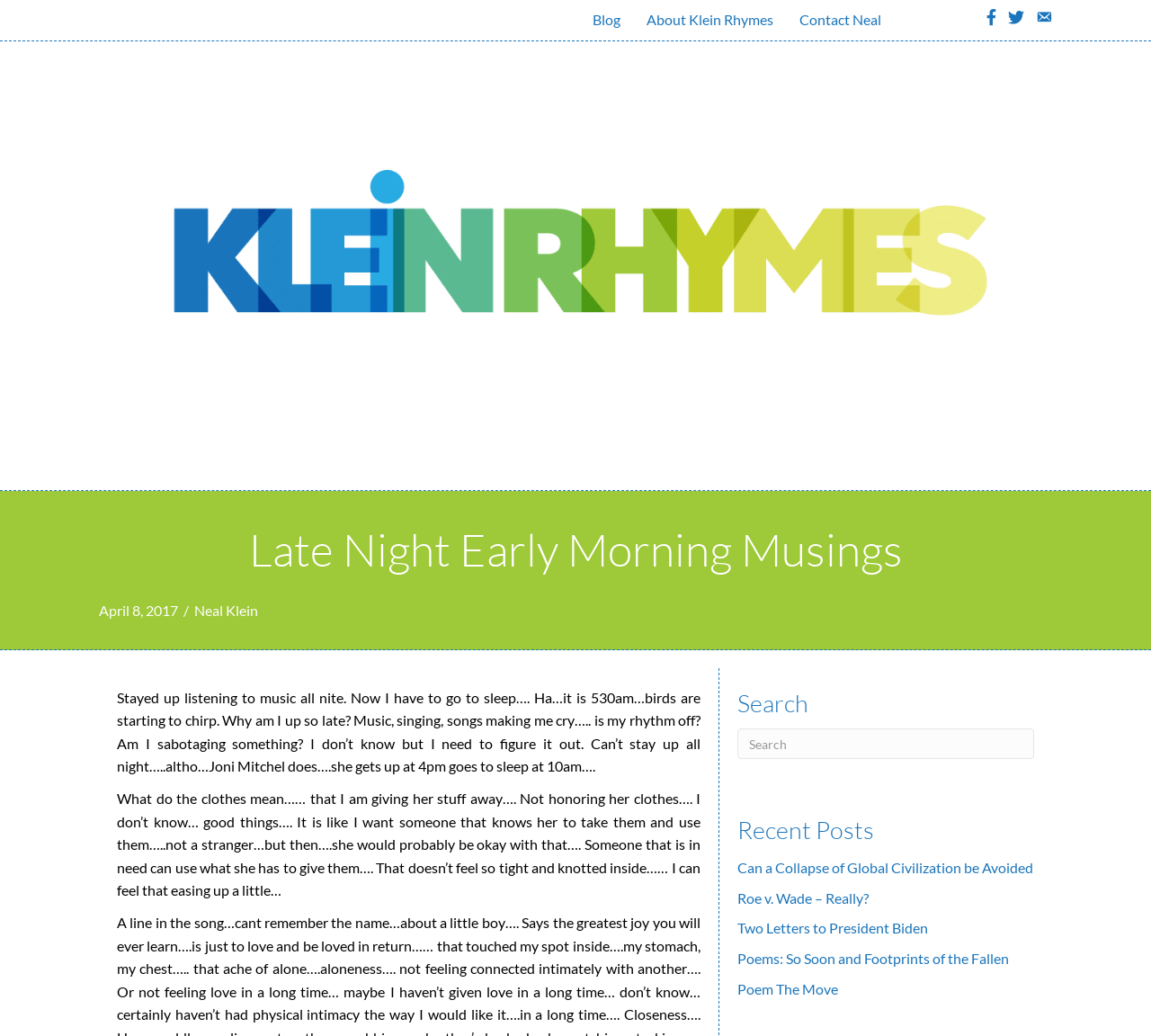Please identify the coordinates of the bounding box for the clickable region that will accomplish this instruction: "Read the post by Neal Klein".

[0.169, 0.581, 0.224, 0.597]